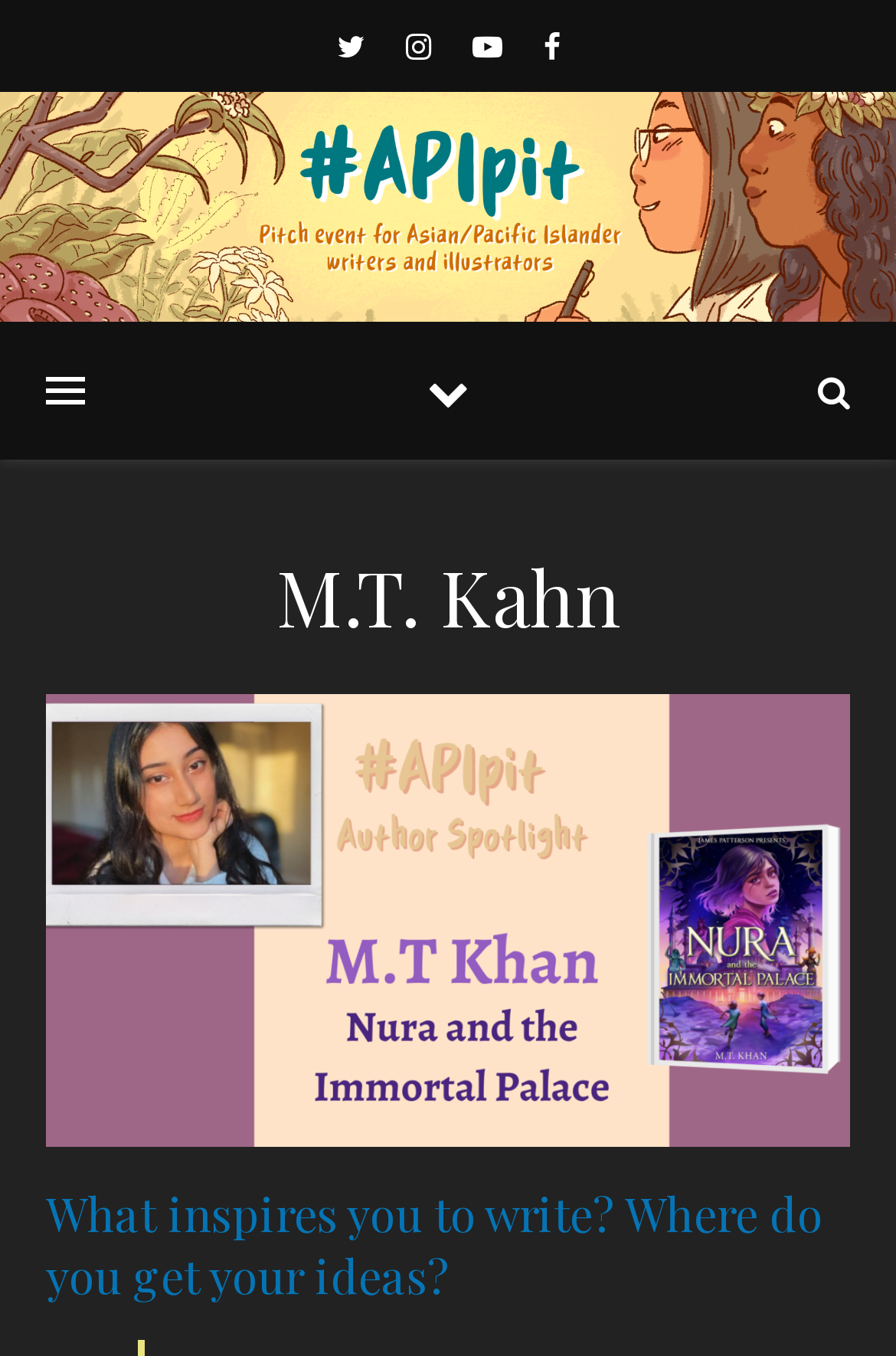Is there an image on the webpage?
Look at the screenshot and respond with a single word or phrase.

Yes